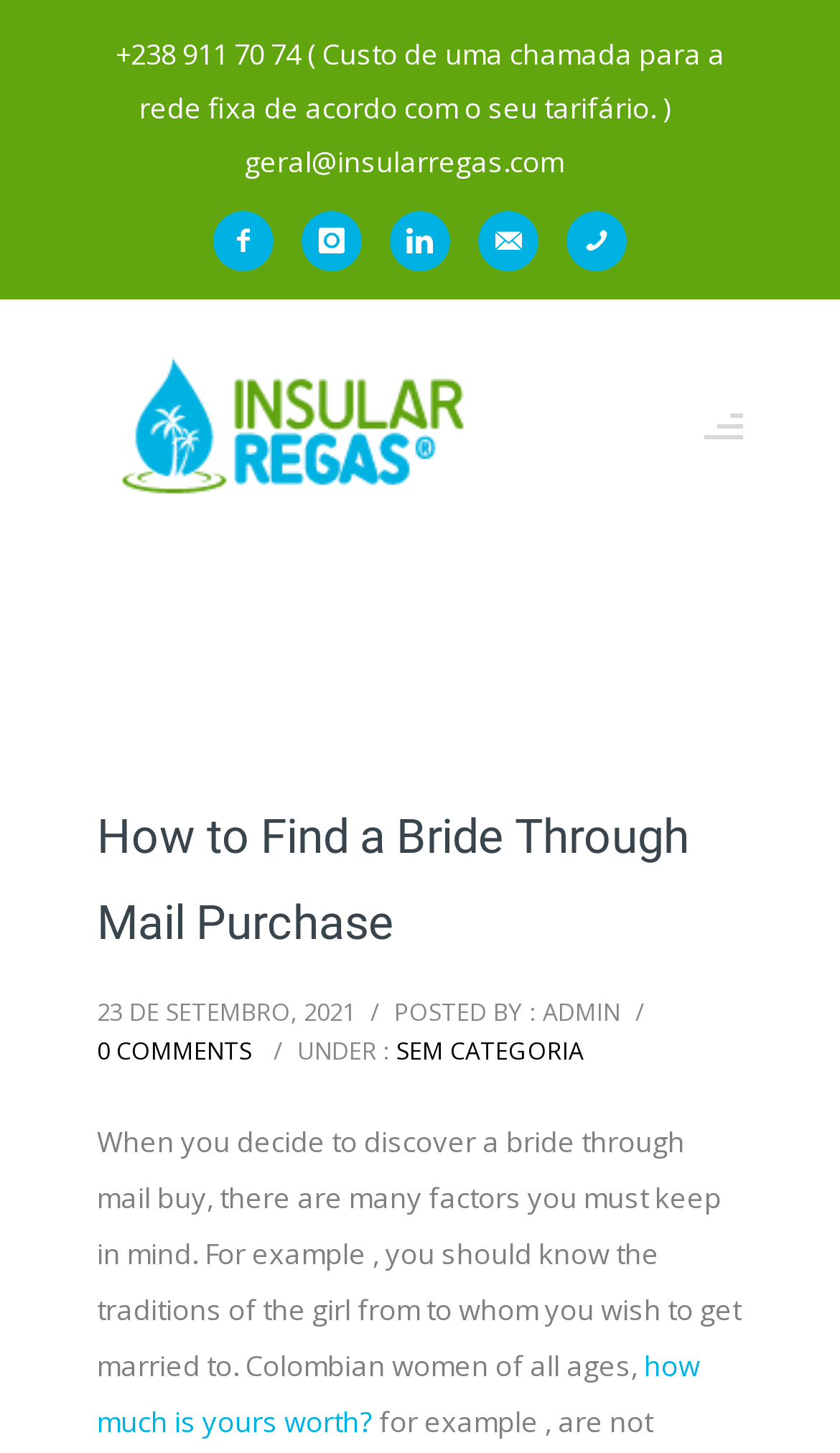Create a detailed summary of the webpage's content and design.

This webpage is about finding a bride through mail purchase, specifically focusing on Colombian women. At the top left, there is a phone number and an email address, followed by a row of social media icons, including Facebook, Instagram, LinkedIn, email, and phone. Below these icons, there is a link to the website's homepage, "Insular Regas", accompanied by a logo image.

The main content of the webpage is divided into two sections. The top section has a heading "How to Find a Bride Through Mail Purchase" and a link with the same text. Below this heading, there is a date "23 DE SETEMBRO, 2021" and information about the post's author and category.

The main article starts below this section, discussing the factors to consider when looking for a bride through mail purchase, including understanding the traditions of the woman you wish to marry. The article specifically mentions Colombian women. There is a link at the end of the article asking "how much is yours worth?".

On the top right, there is a mobile menu controller, which is not visible on the desktop version.